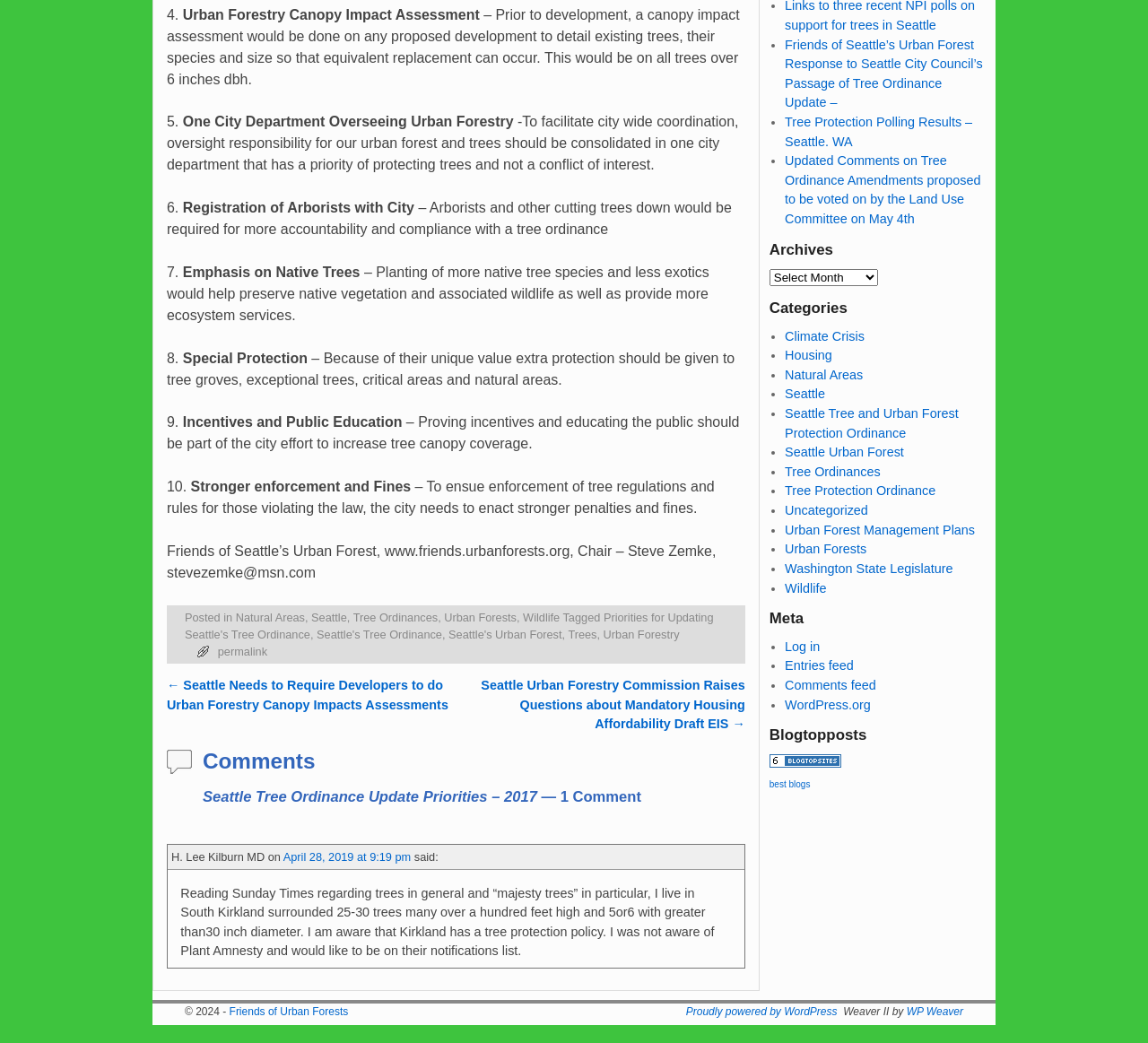Please provide the bounding box coordinates for the element that needs to be clicked to perform the instruction: "Click on the link 'Tree Ordinances'". The coordinates must consist of four float numbers between 0 and 1, formatted as [left, top, right, bottom].

[0.308, 0.585, 0.381, 0.598]